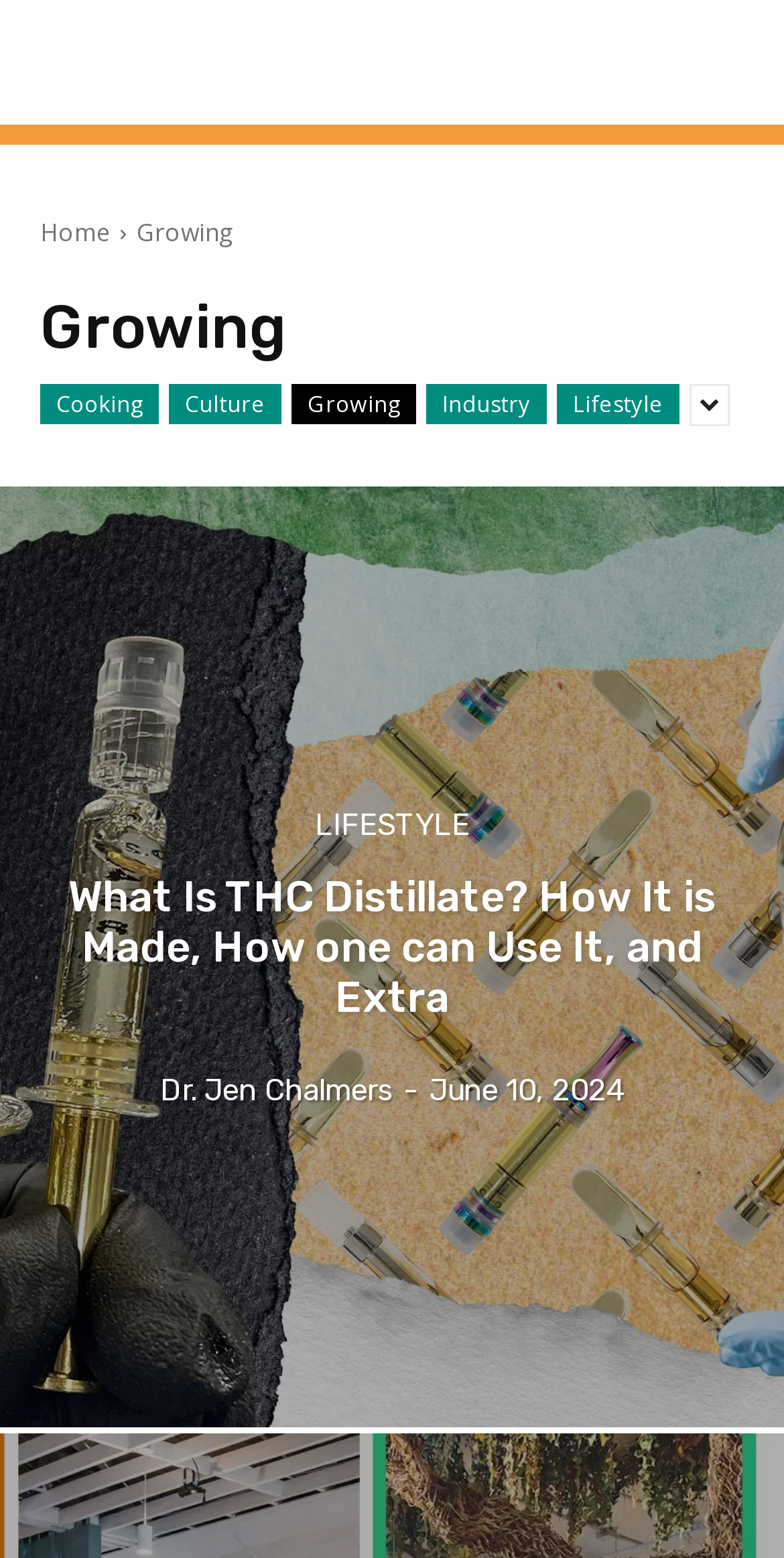What is the main category of the webpage?
Provide a comprehensive and detailed answer to the question.

Based on the webpage structure and the presence of links like 'Growing', 'Cooking', 'Culture', and others, it can be inferred that the main category of the webpage is 'Growing', which is related to CBD, Weed, and Shrooms.